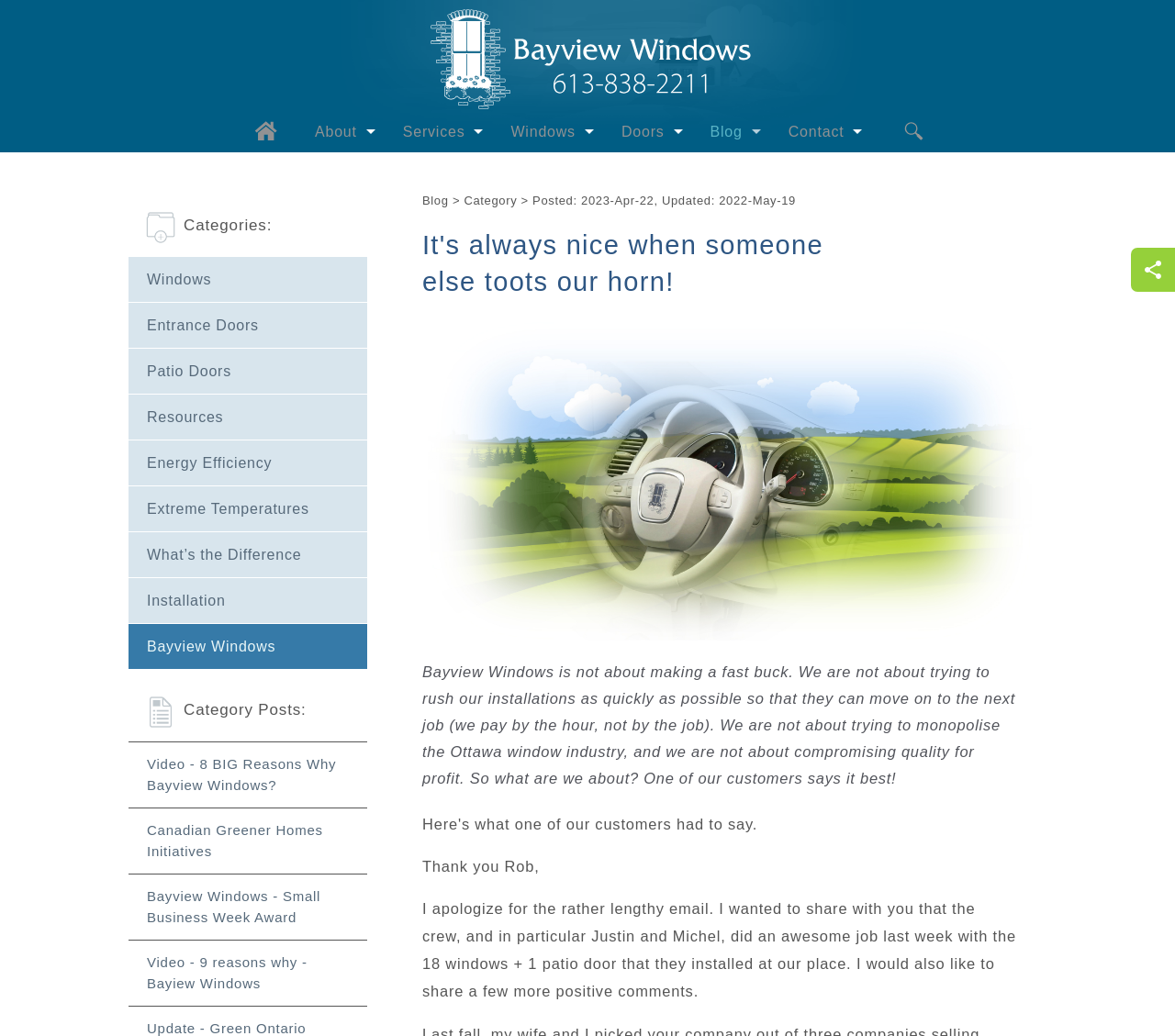Please indicate the bounding box coordinates for the clickable area to complete the following task: "Search the catalog". The coordinates should be specified as four float numbers between 0 and 1, i.e., [left, top, right, bottom].

None